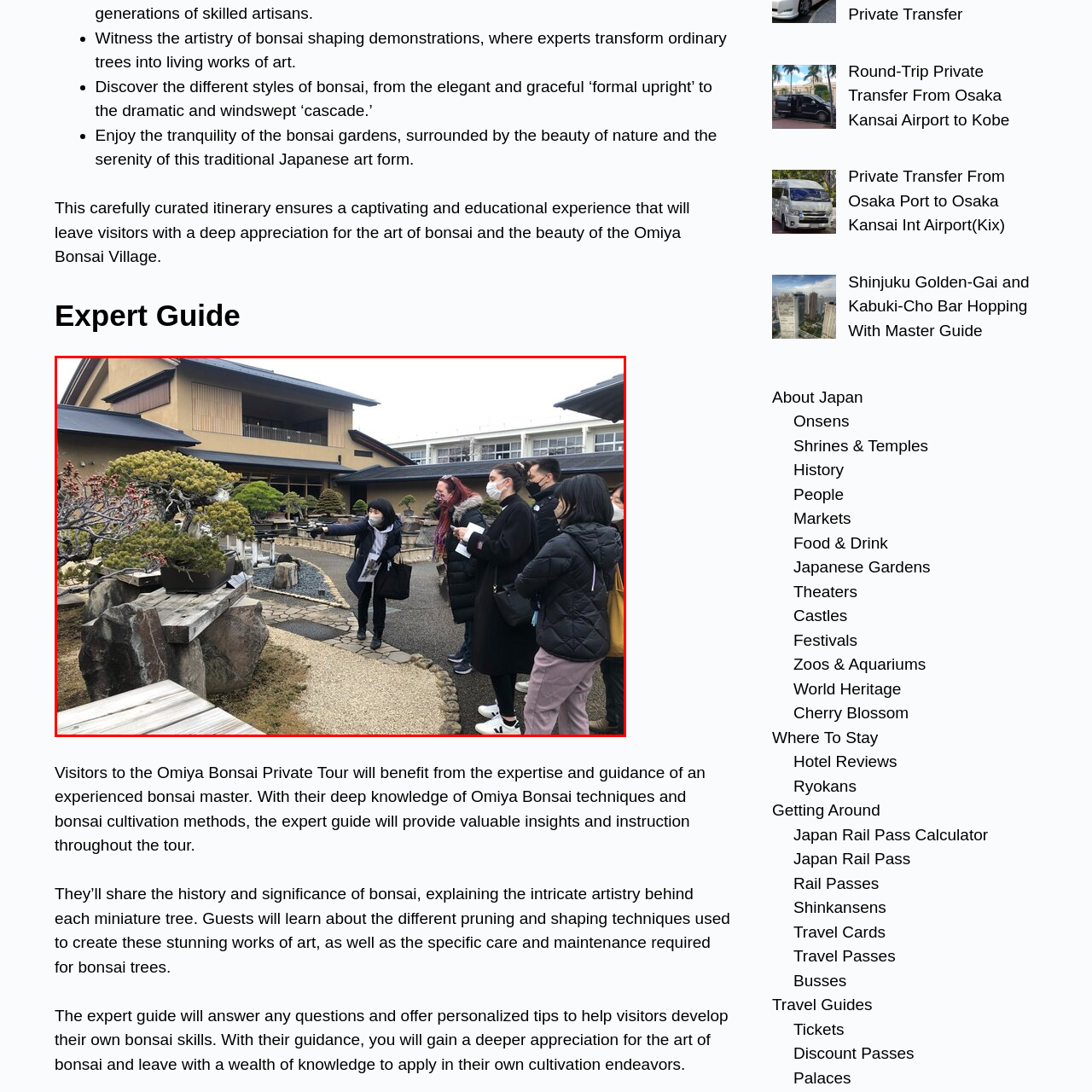Generate a thorough description of the part of the image enclosed by the red boundary.

Experience the artistry of bonsai cultivation during the Omiya Bonsai Private Tour, where an expert guide shares knowledge and techniques on this ancient Japanese practice. In the image, a group of engaged visitors listens attentively as the guide demonstrates the intricate details of a bonsai tree. The serene bonsai garden, with its meticulously arranged trees and traditional architecture, provides a tranquil backdrop for this educational encounter. Participants are not only captivated by the beauty of the bonsai but are also encouraged to ask questions, enhancing their understanding of the history, significance, and artistry behind each miniature masterpiece. This interactive experience promises to deepen their appreciation for bonsai and equip them with valuable insights into cultivation methods.